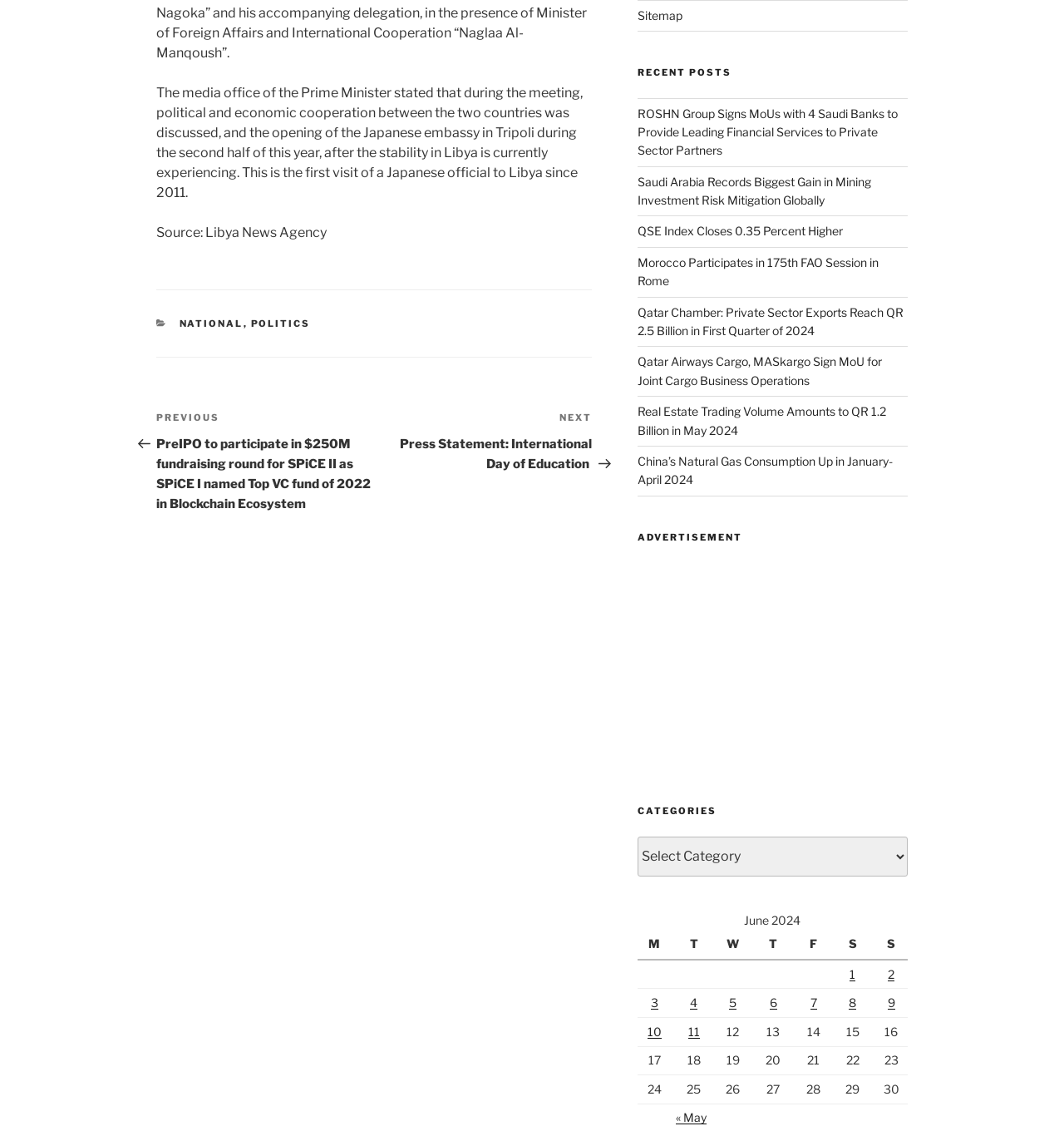Provide the bounding box coordinates for the UI element that is described as: "« May".

[0.635, 0.978, 0.664, 0.99]